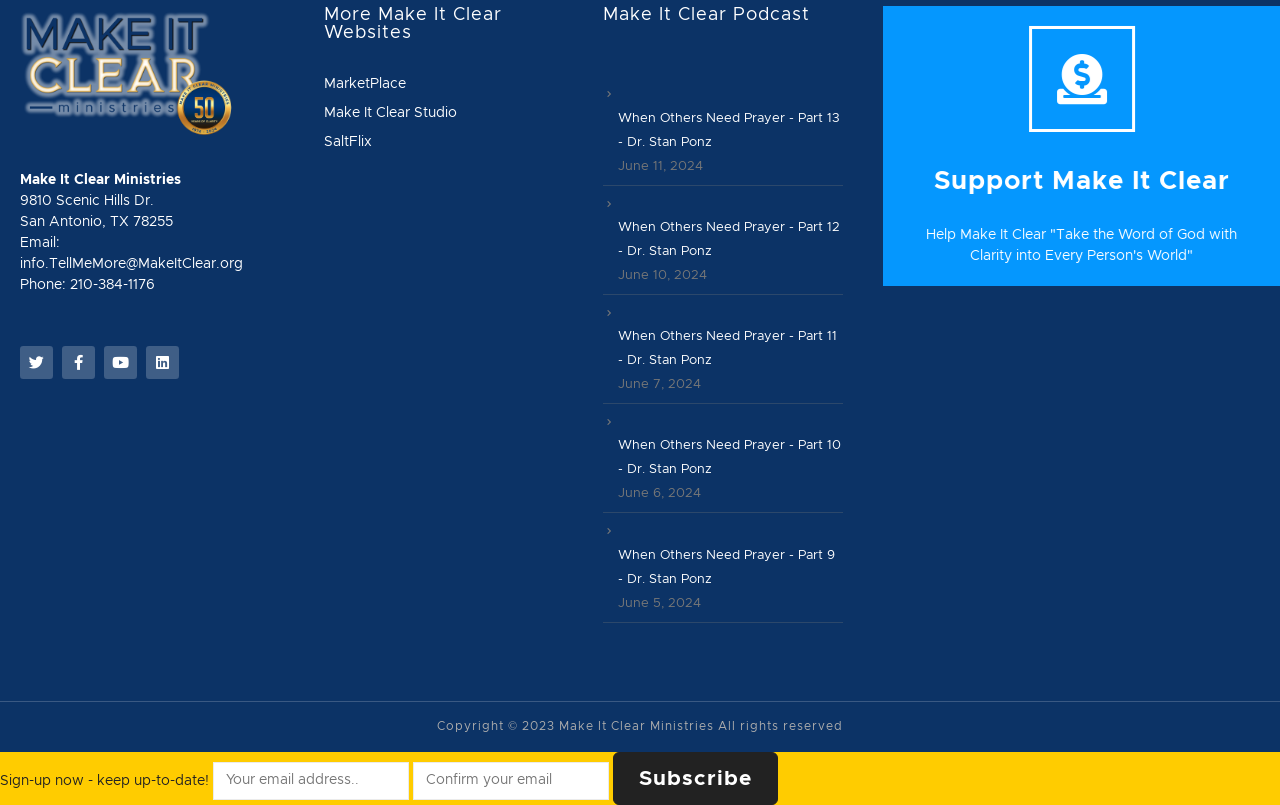Identify the bounding box coordinates for the region of the element that should be clicked to carry out the instruction: "Subscribe to the newsletter". The bounding box coordinates should be four float numbers between 0 and 1, i.e., [left, top, right, bottom].

[0.479, 0.934, 0.608, 1.0]